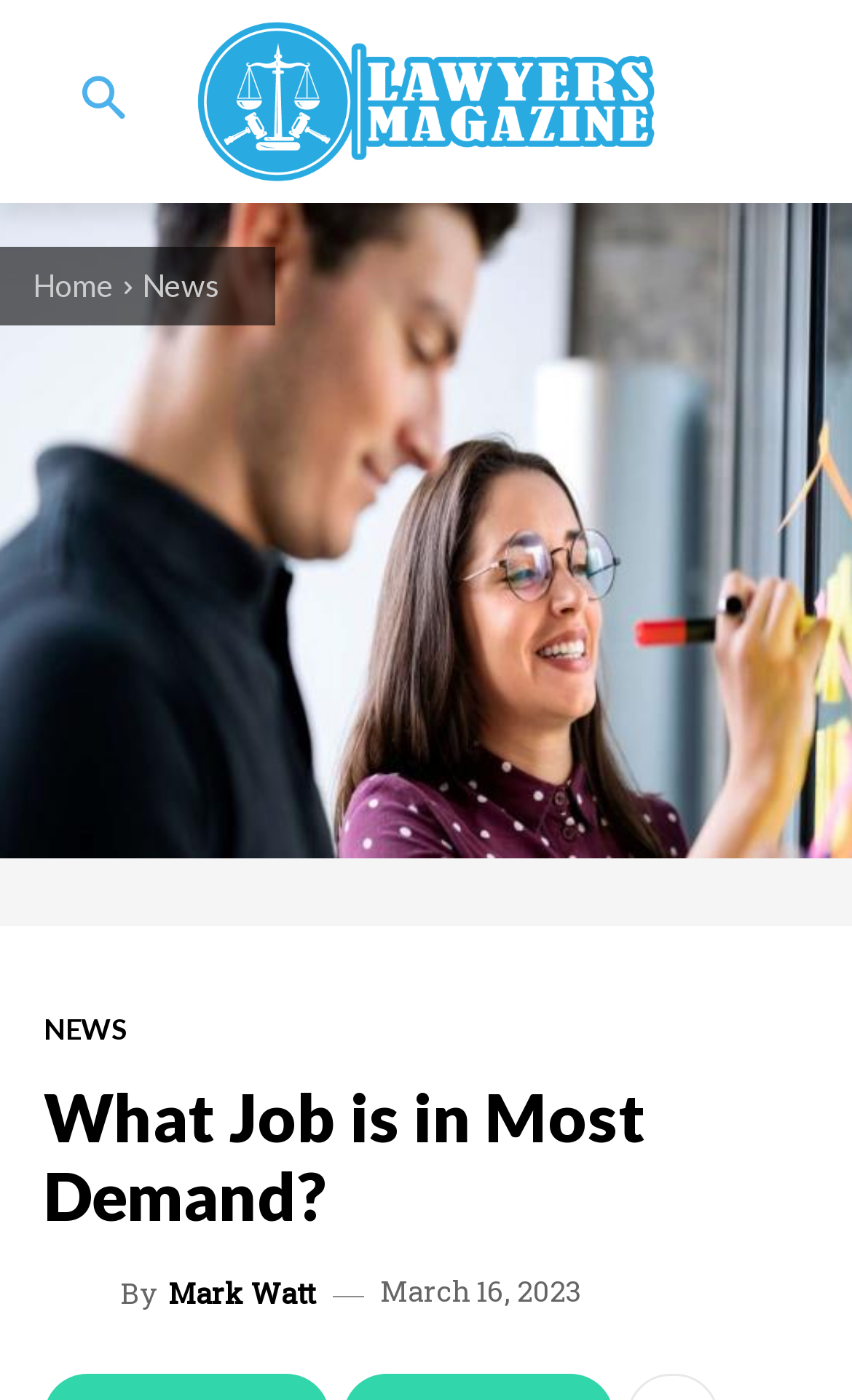Who wrote the current article?
Answer the question with as much detail as you can, using the image as a reference.

The author of the current article is Mark Watt, as indicated by the link element with the text 'Mark Watt' and the static text 'By' next to it. There are two instances of the author's name on the webpage, one above the article and one below it.